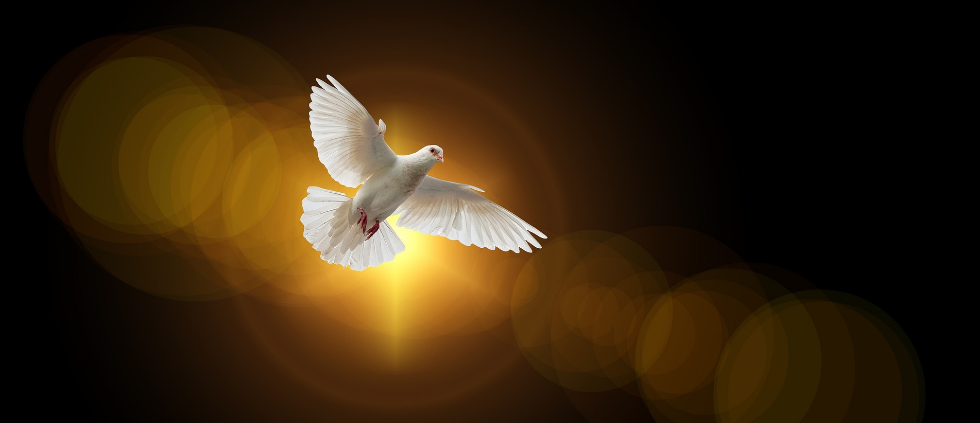What type of light is radiating from behind the dove?
Provide a detailed answer to the question, using the image to inform your response.

The caption specifically mentions that a 'warm, golden light' is radiating from behind the dove, creating a beautiful contrast and enhancing the spiritual ambiance of the scene.